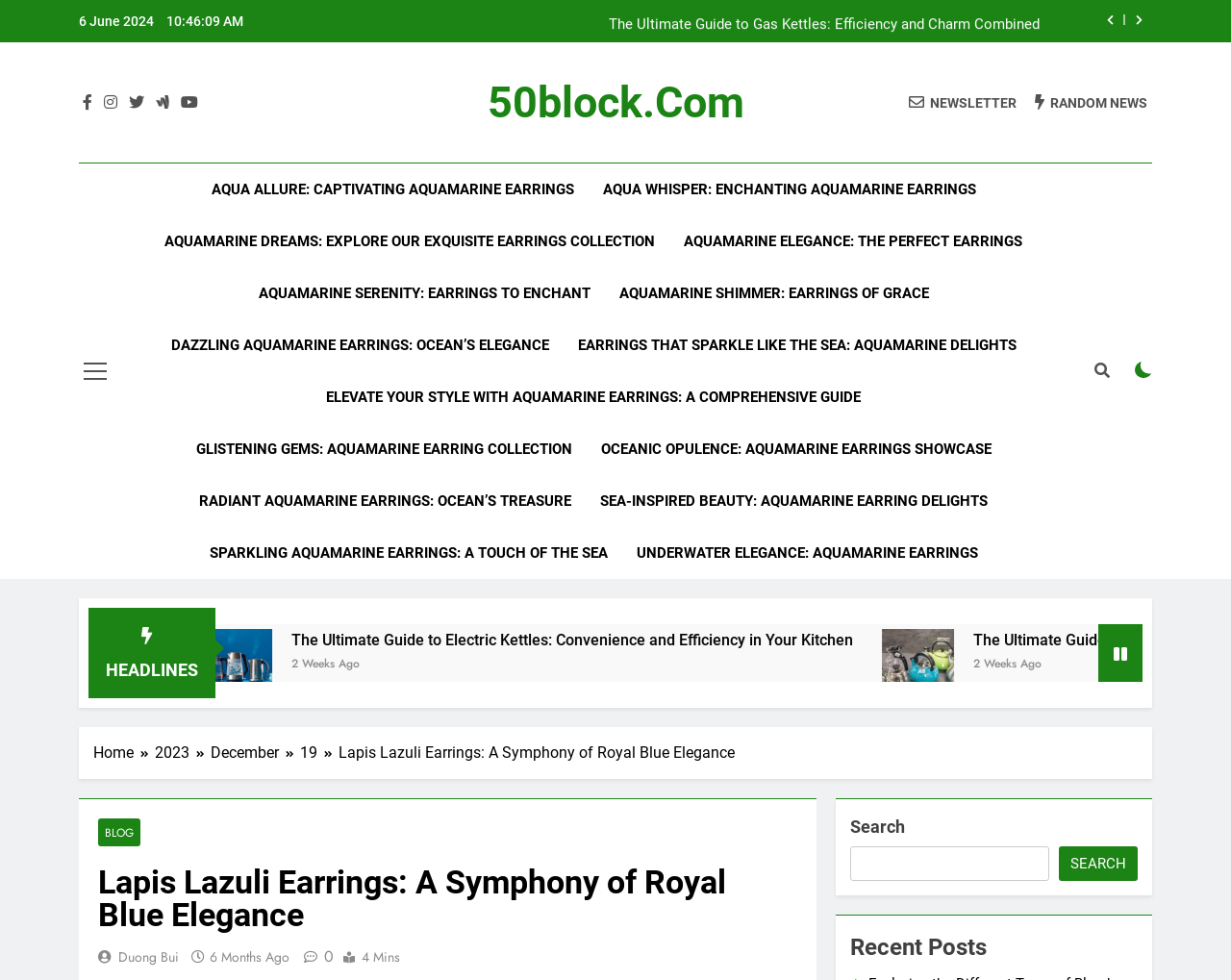Reply to the question with a brief word or phrase: What is the date shown at the top of the webpage?

6 June 2024